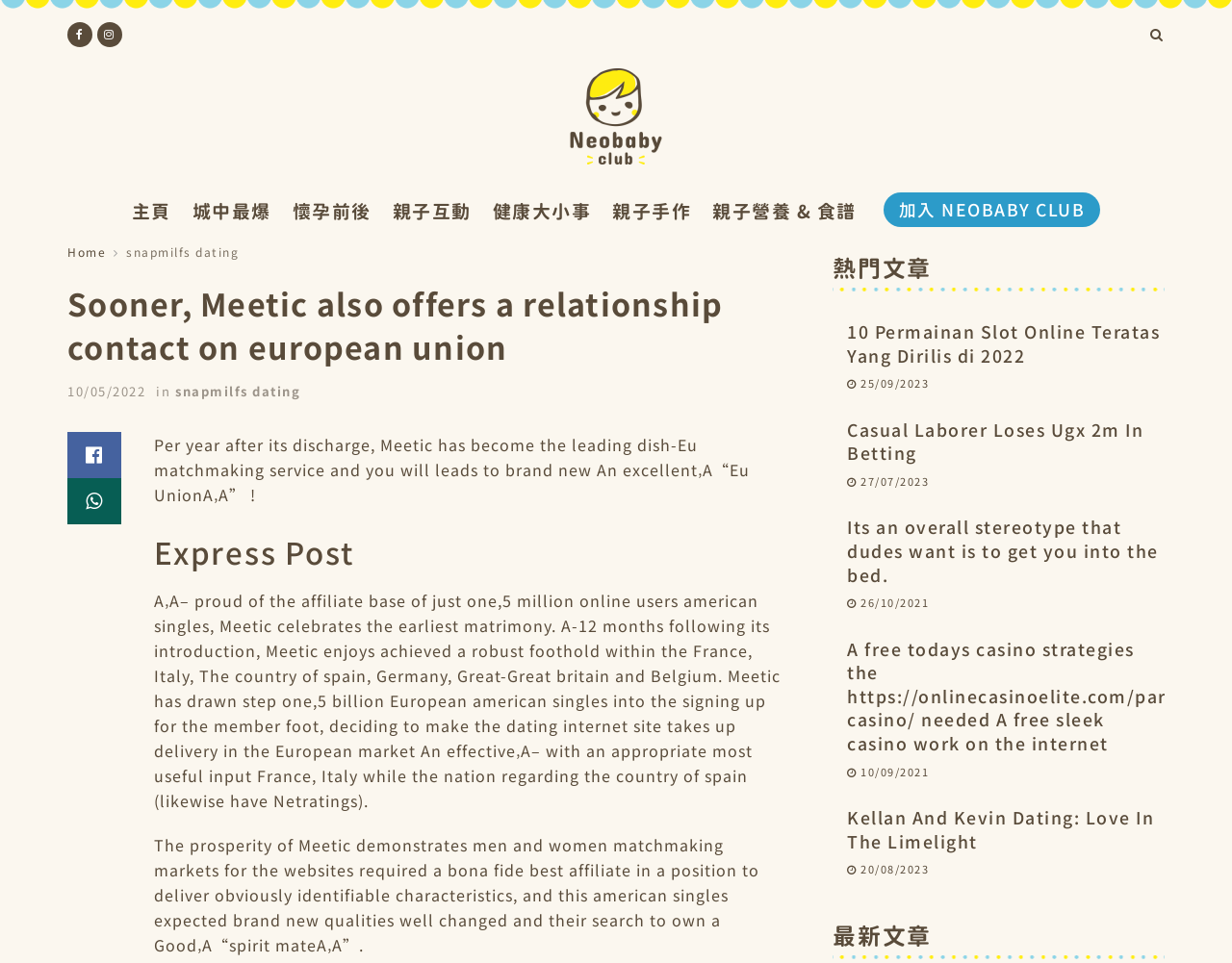Find the bounding box coordinates of the area that needs to be clicked in order to achieve the following instruction: "Click the '加入 NEOBABY CLUB' button". The coordinates should be specified as four float numbers between 0 and 1, i.e., [left, top, right, bottom].

[0.717, 0.2, 0.893, 0.236]